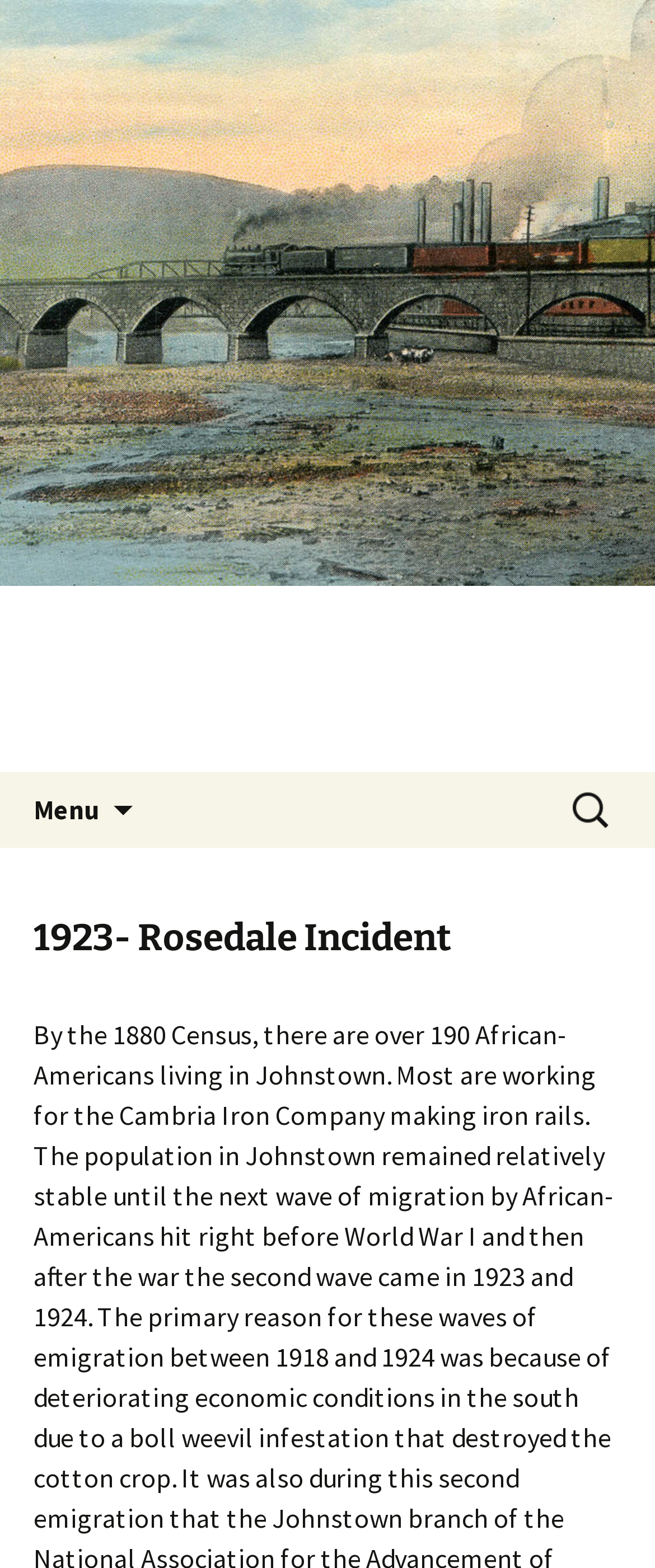Bounding box coordinates are specified in the format (top-left x, top-left y, bottom-right x, bottom-right y). All values are floating point numbers bounded between 0 and 1. Please provide the bounding box coordinate of the region this sentence describes: Seasonal Flu: Symptoms and Treatment

None